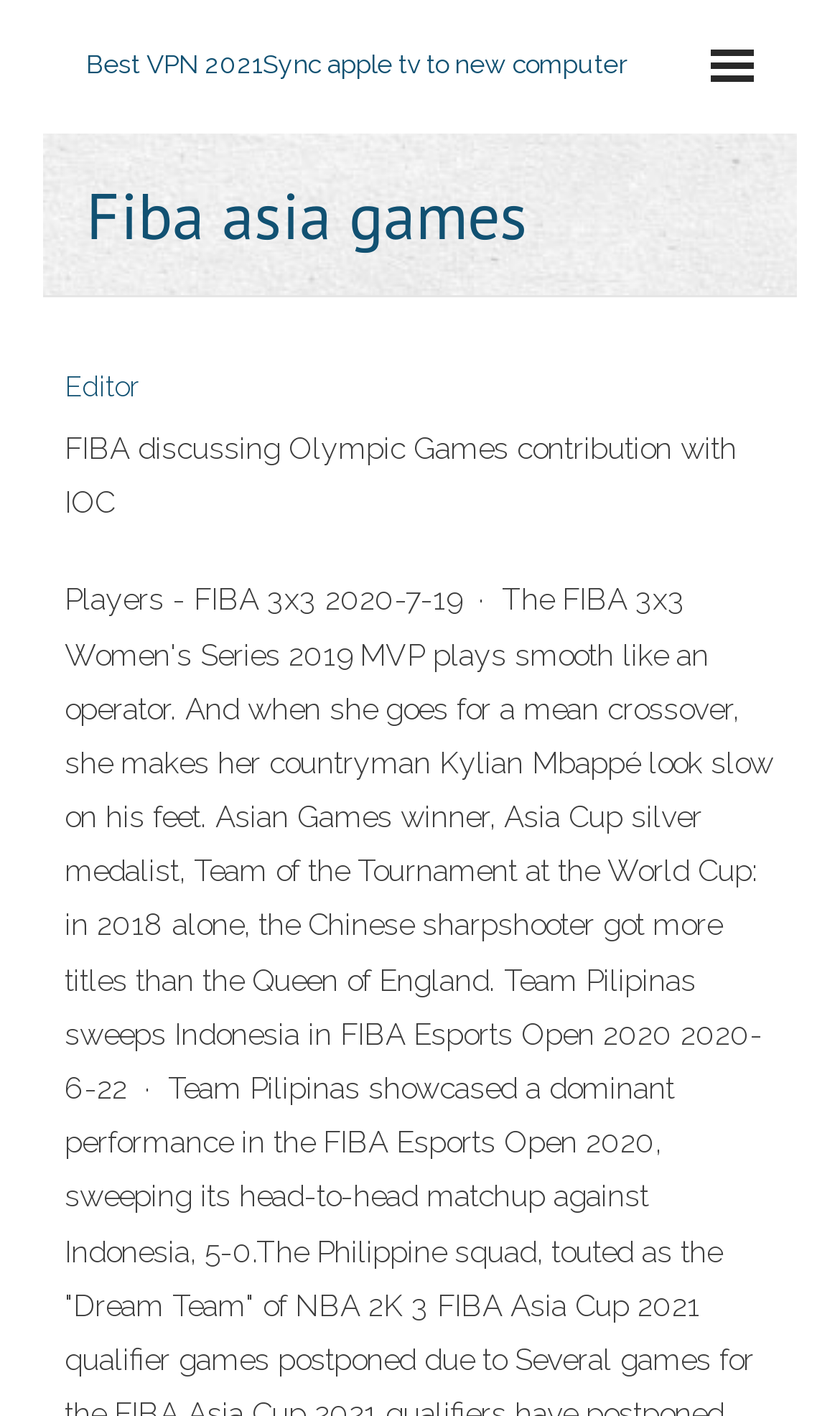What is the purpose of the link 'Best VPN 2021Sync apple tv to new computer'?
Can you provide an in-depth and detailed response to the question?

The link 'Best VPN 2021Sync apple tv to new computer' is likely to redirect the user to a webpage containing information about VPNs, possibly related to apple tv and computers.